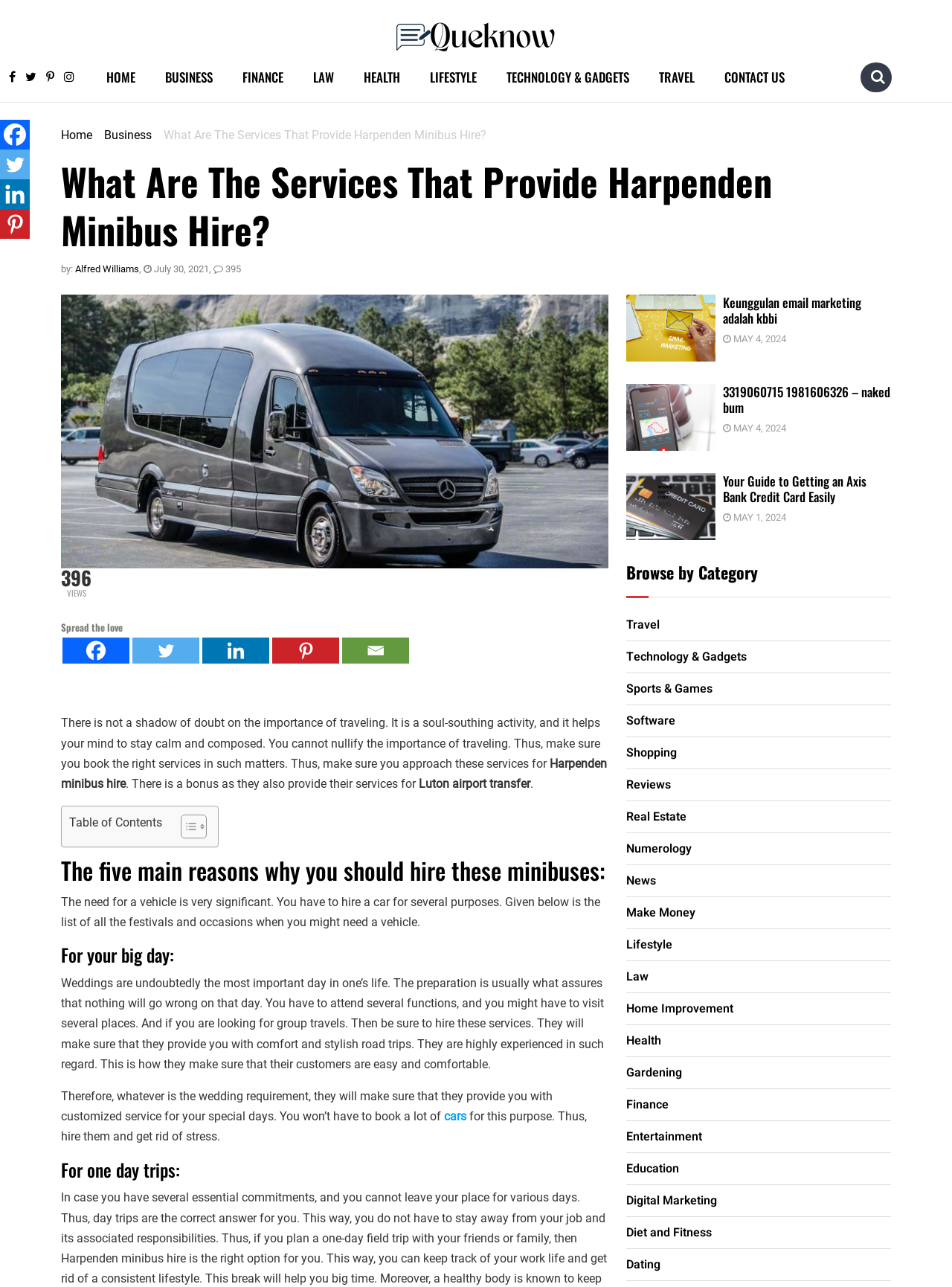What is the name of the author of this article? Using the information from the screenshot, answer with a single word or phrase.

Alfred Williams